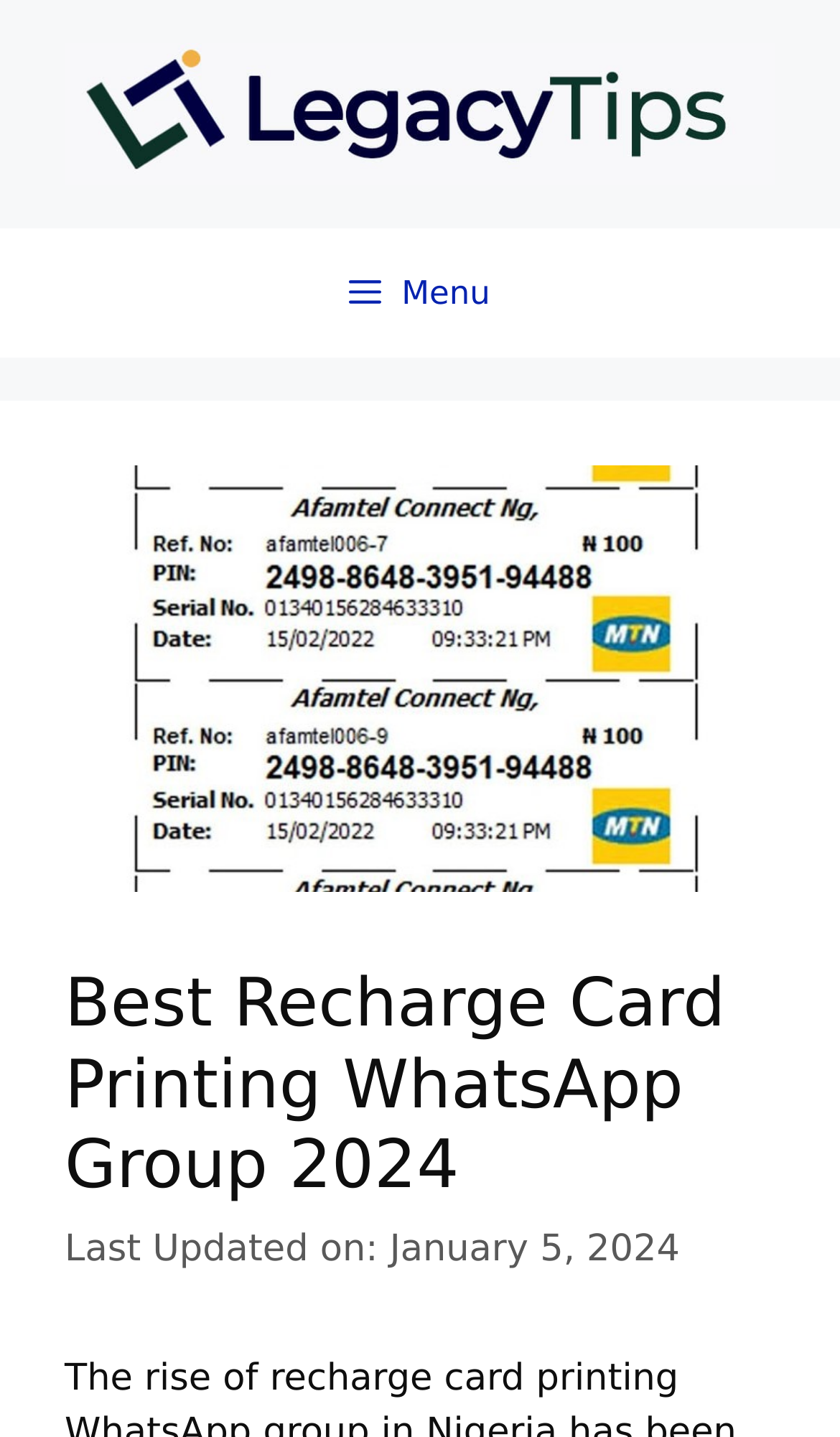Bounding box coordinates should be in the format (top-left x, top-left y, bottom-right x, bottom-right y) and all values should be floating point numbers between 0 and 1. Determine the bounding box coordinate for the UI element described as: 100% Highest Rate

[0.277, 0.066, 0.71, 0.11]